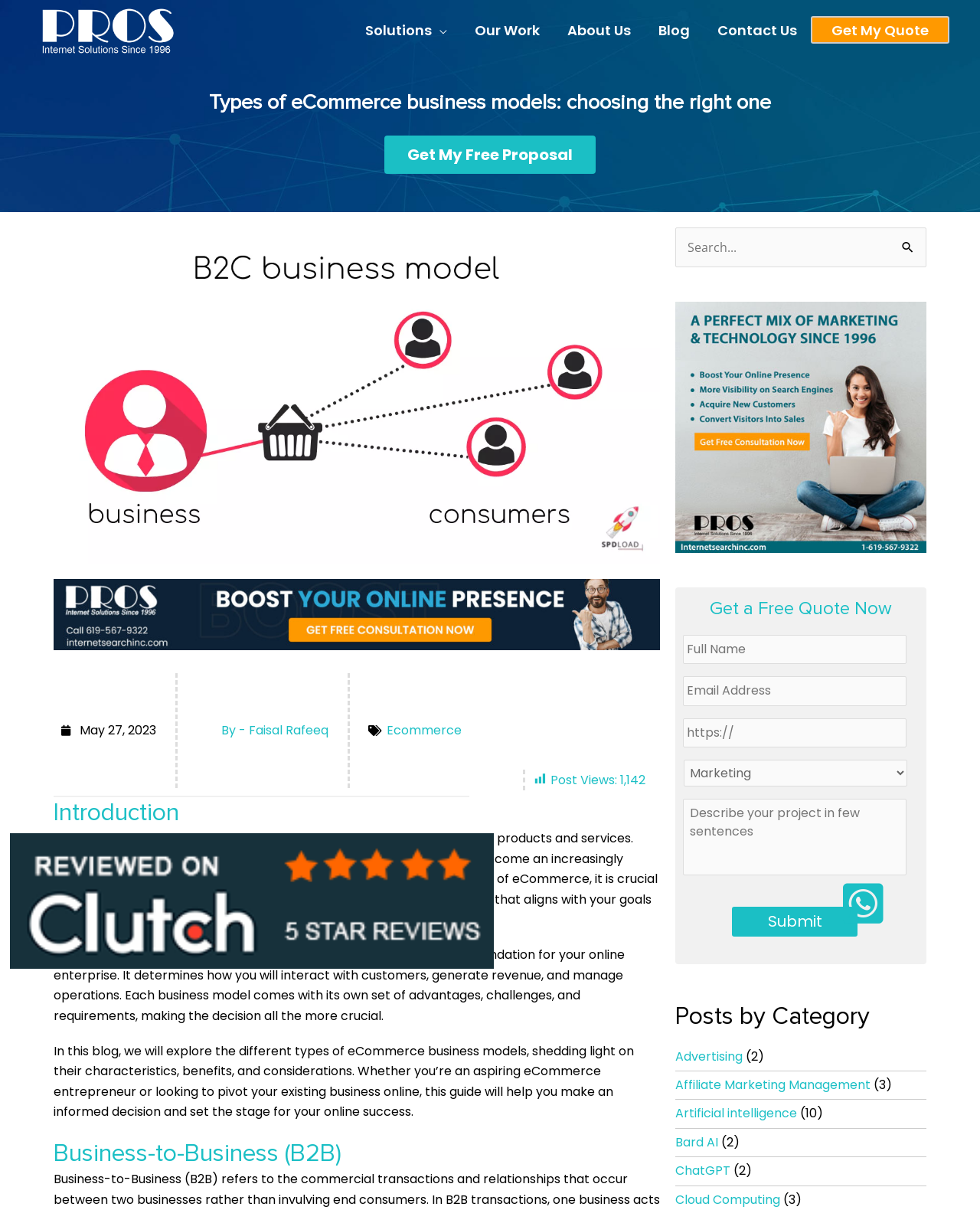What is the date of the blog post?
Based on the image, please offer an in-depth response to the question.

The date of the blog post is 'May 27, 2023' which is indicated by the static text located at the middle of the webpage, with a bounding box coordinate of [0.081, 0.596, 0.159, 0.611].